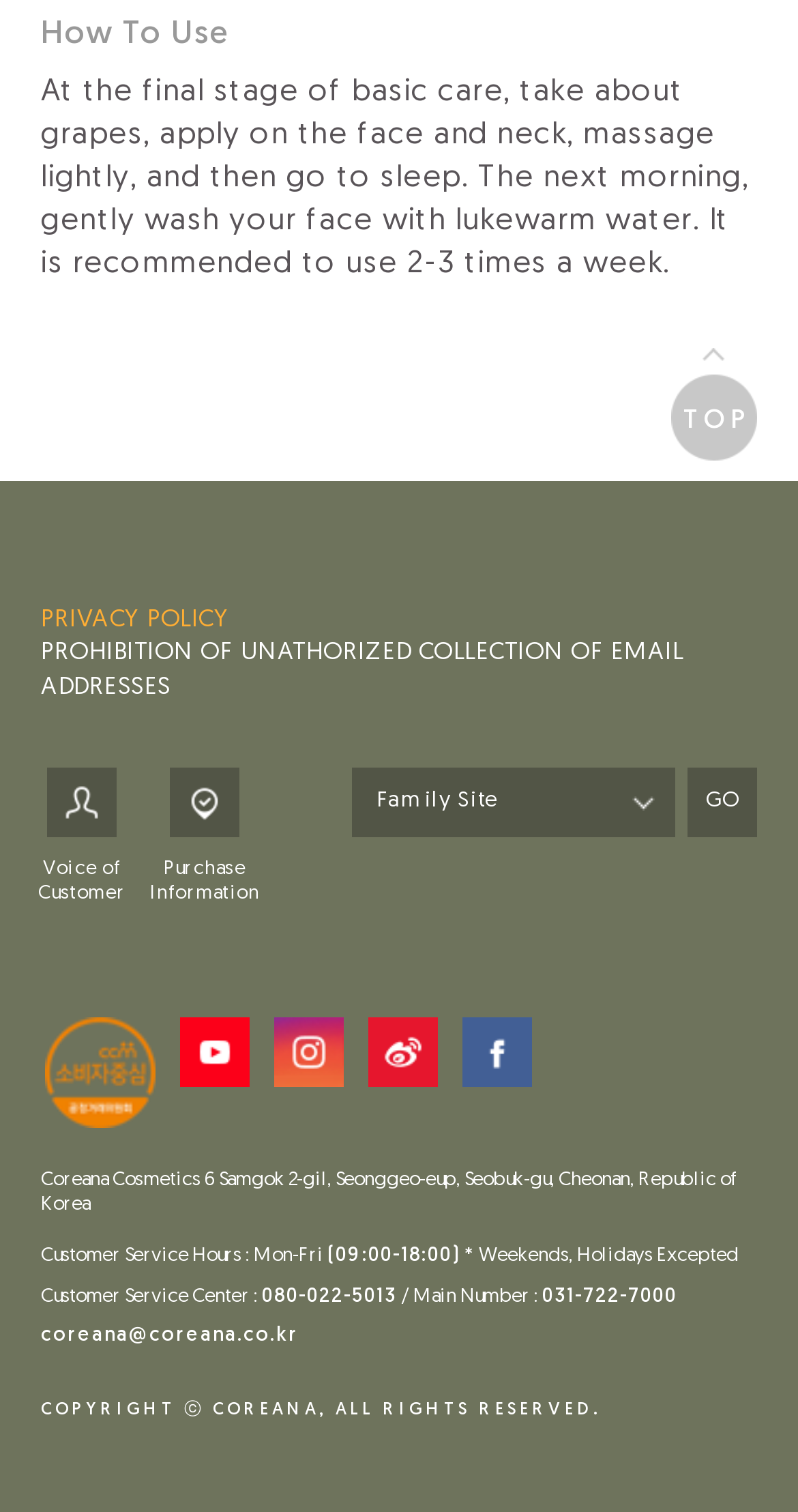Using a single word or phrase, answer the following question: 
What is the recommended frequency of using grapes on the face?

2-3 times a week